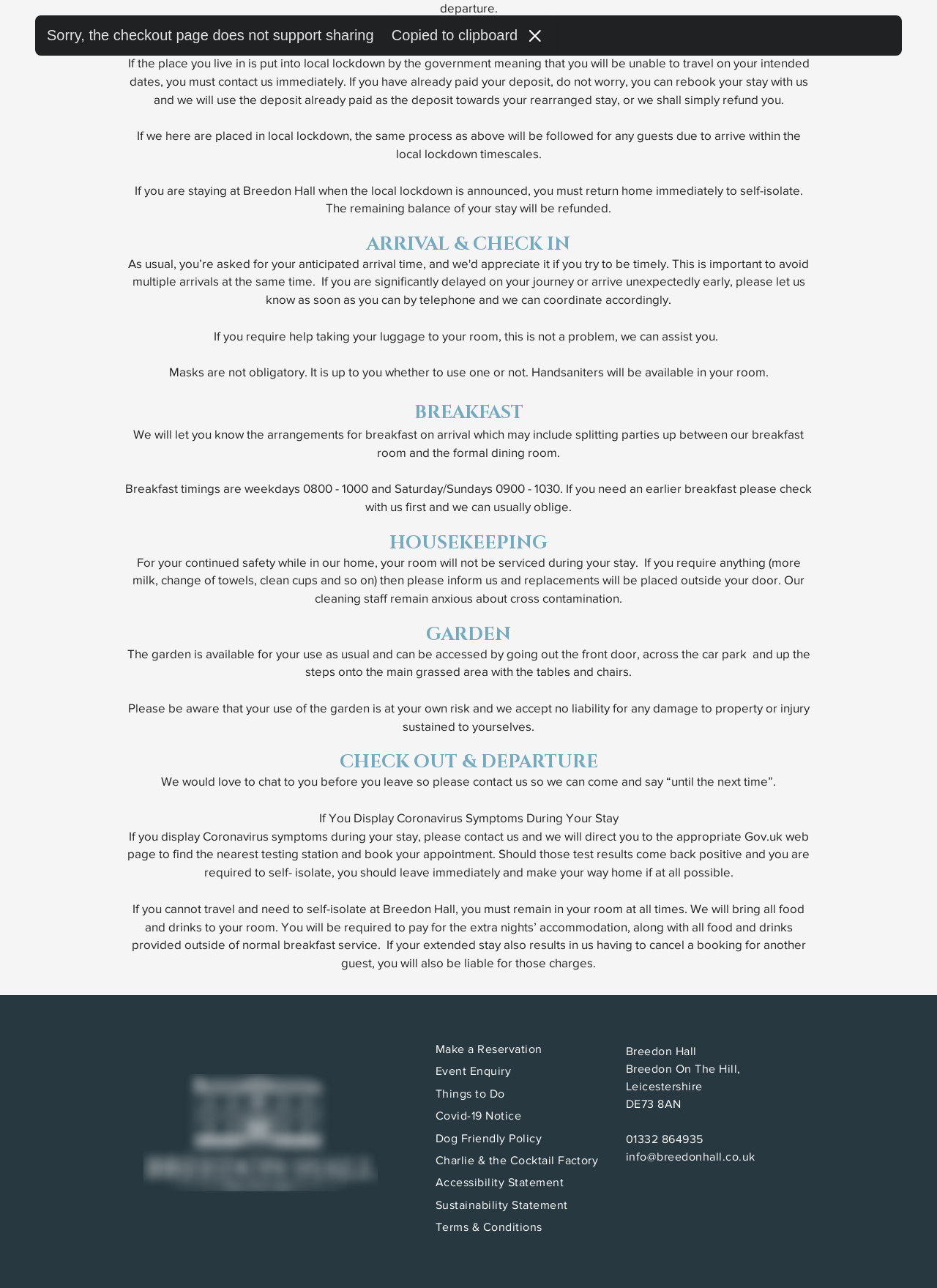Provide a thorough and detailed response to the question by examining the image: 
What is the breakfast timing on weekends?

The webpage states that breakfast timings are weekdays 0800 - 1000 and Saturday/Sundays 0900 - 1030. If you need an earlier breakfast, you need to check with them first and they can usually oblige.